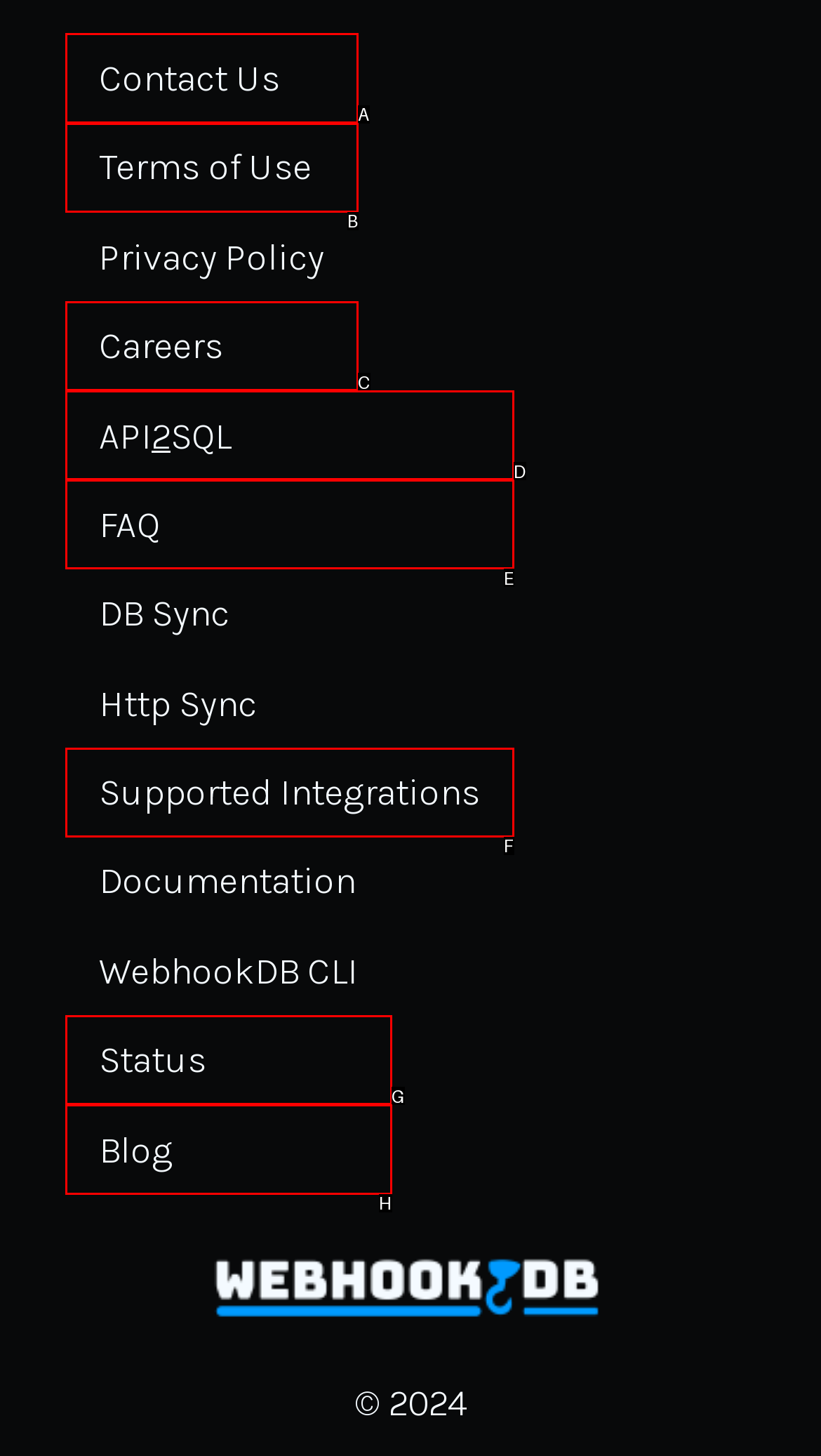Which HTML element matches the description: Terms of Use?
Reply with the letter of the correct choice.

B